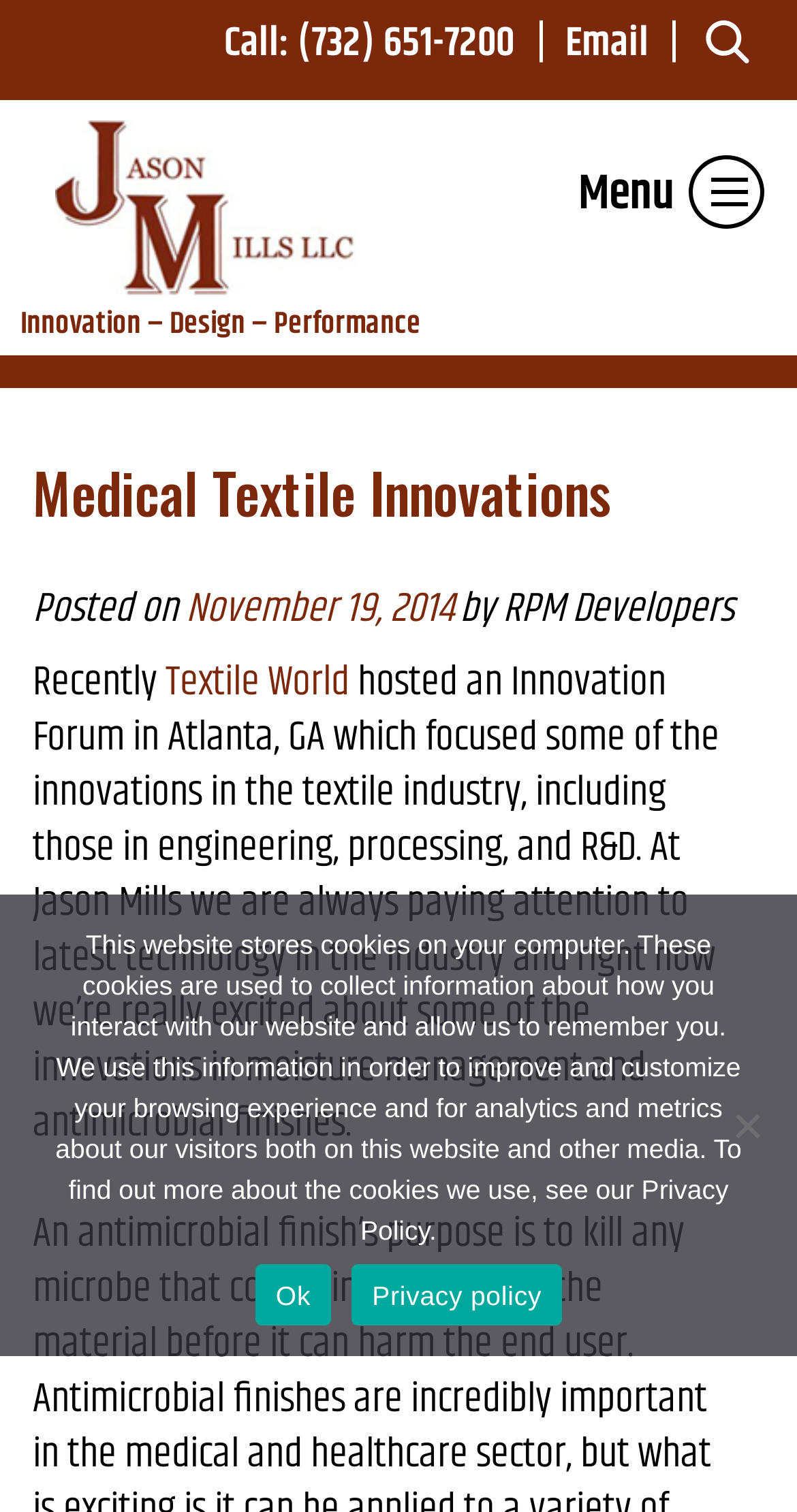What is the topic of the latest article?
Using the visual information, respond with a single word or phrase.

Innovation Forum in Atlanta, GA